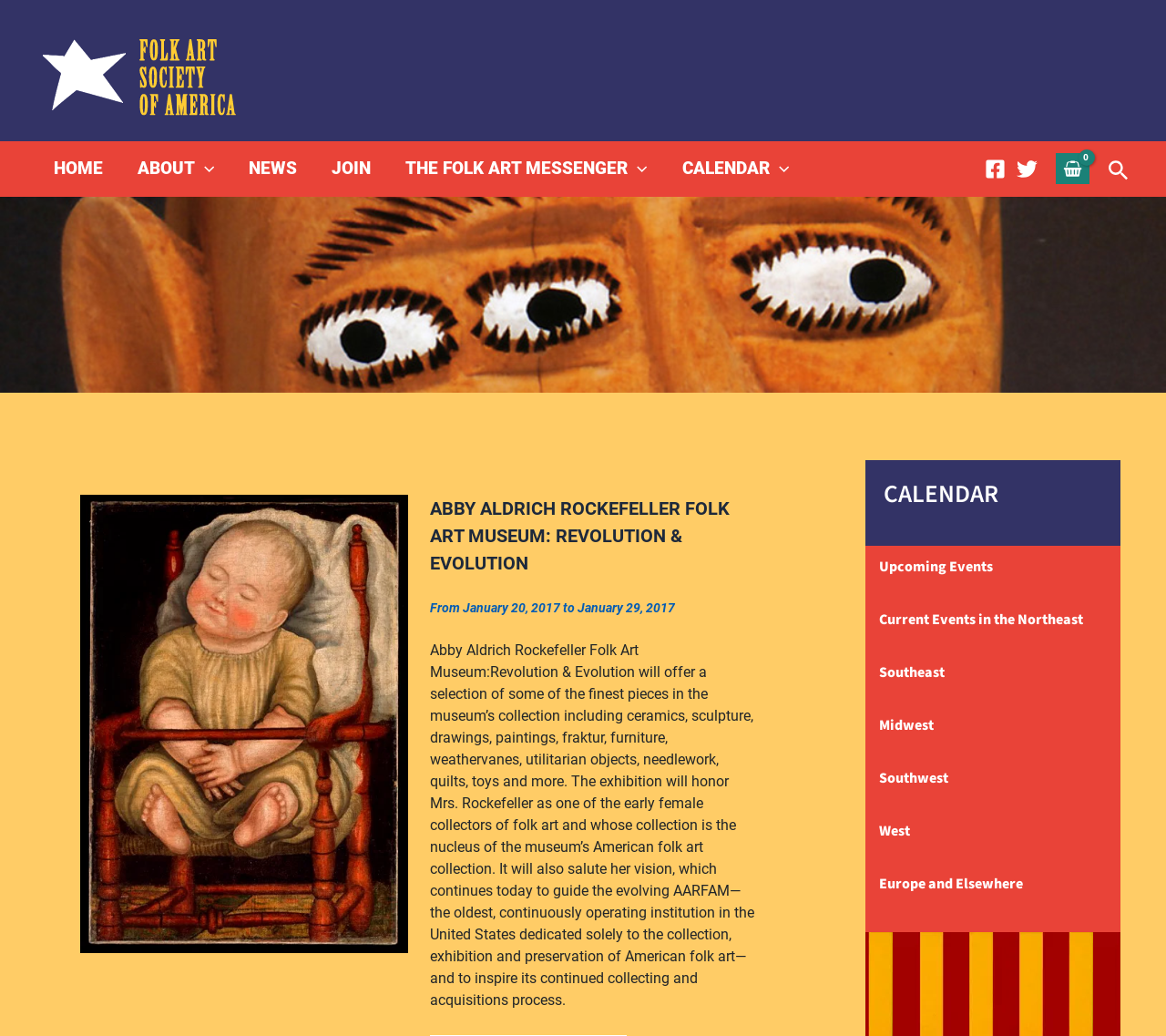Answer the following in one word or a short phrase: 
What is the purpose of the 'Menu Toggle' application?

To expand or collapse menu items